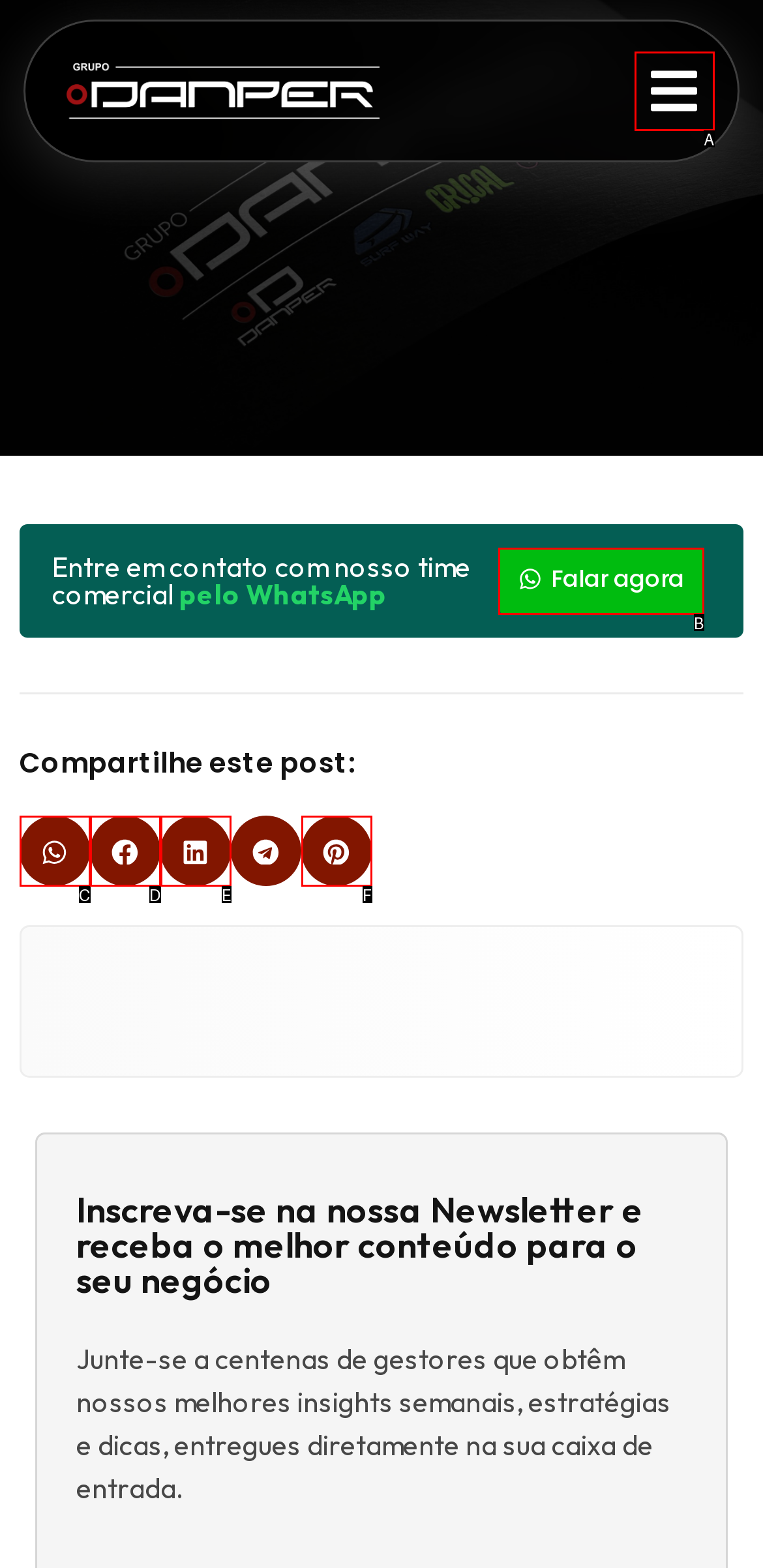Match the description: Falar agora to one of the options shown. Reply with the letter of the best match.

B